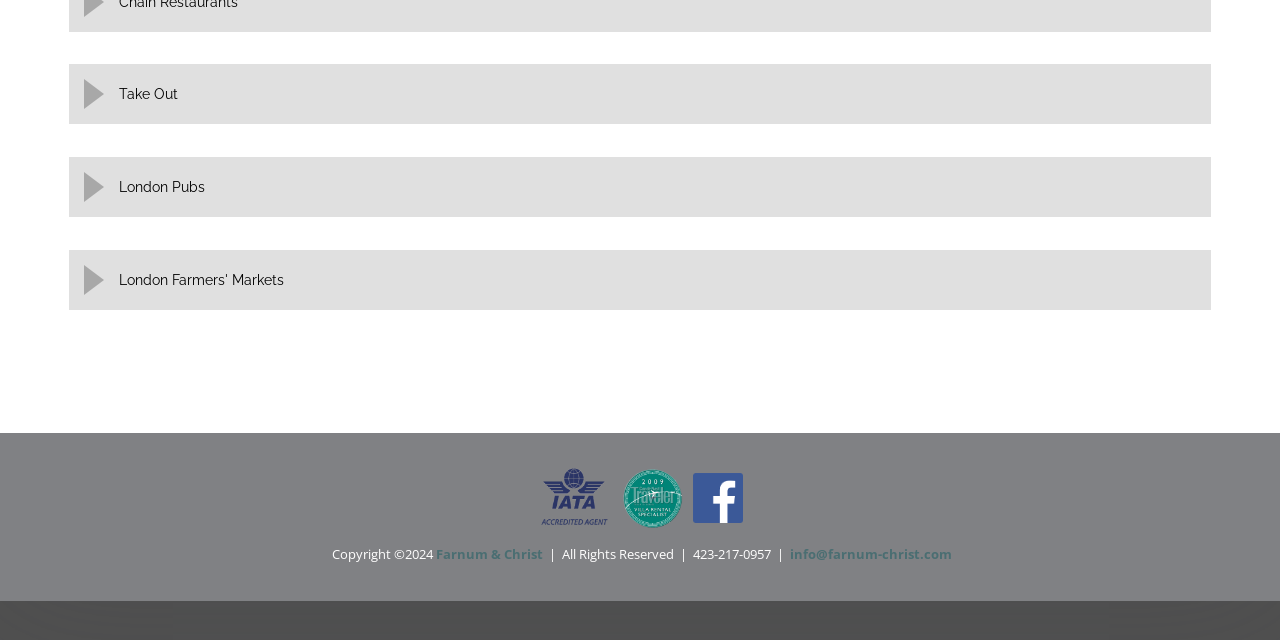Using the element description: "Tips and Entertainment", determine the bounding box coordinates for the specified UI element. The coordinates should be four float numbers between 0 and 1, [left, top, right, bottom].

None